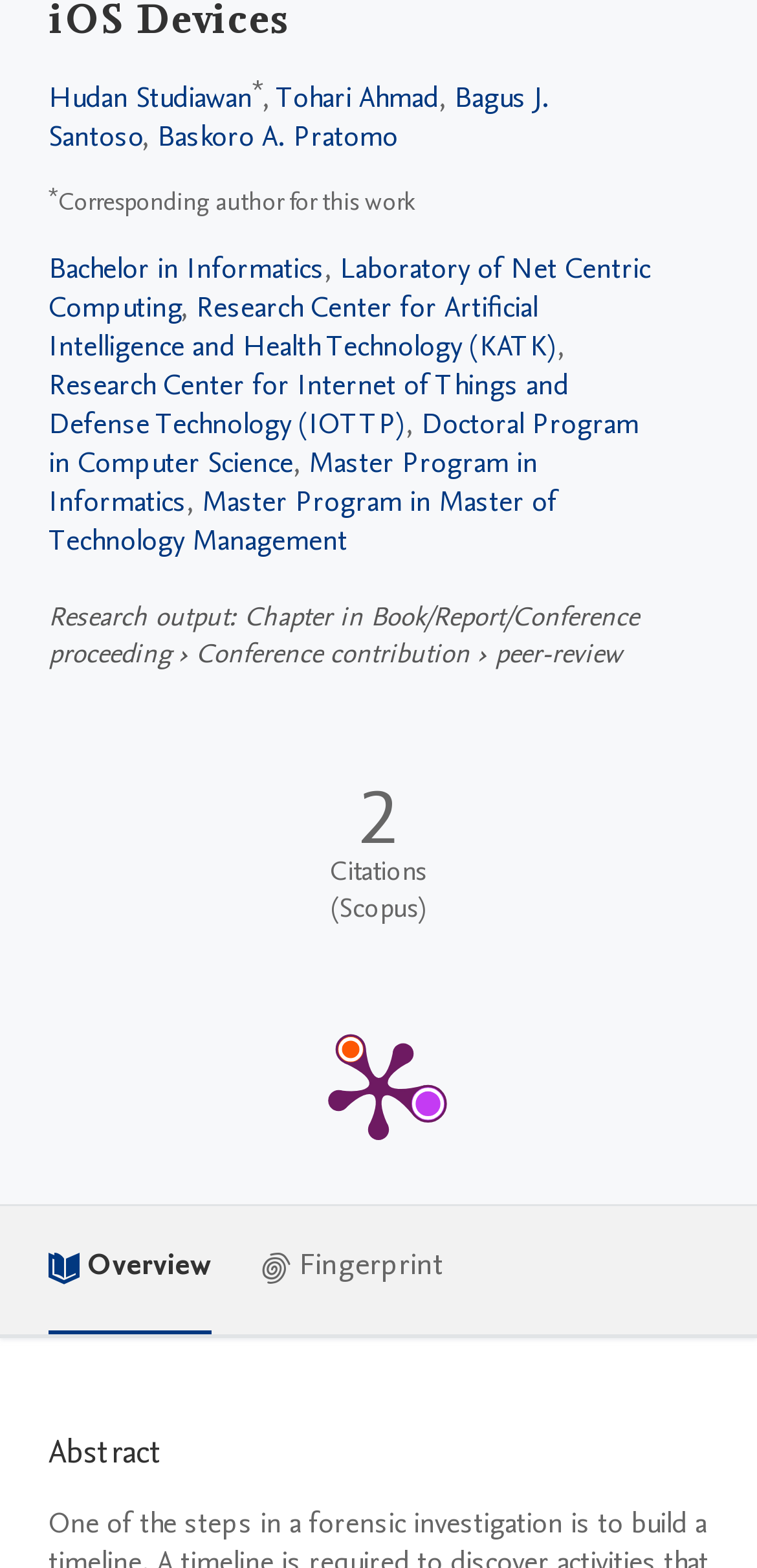Please provide the bounding box coordinates in the format (top-left x, top-left y, bottom-right x, bottom-right y). Remember, all values are floating point numbers between 0 and 1. What is the bounding box coordinate of the region described as: Doctoral Program in Computer Science

[0.064, 0.258, 0.844, 0.308]